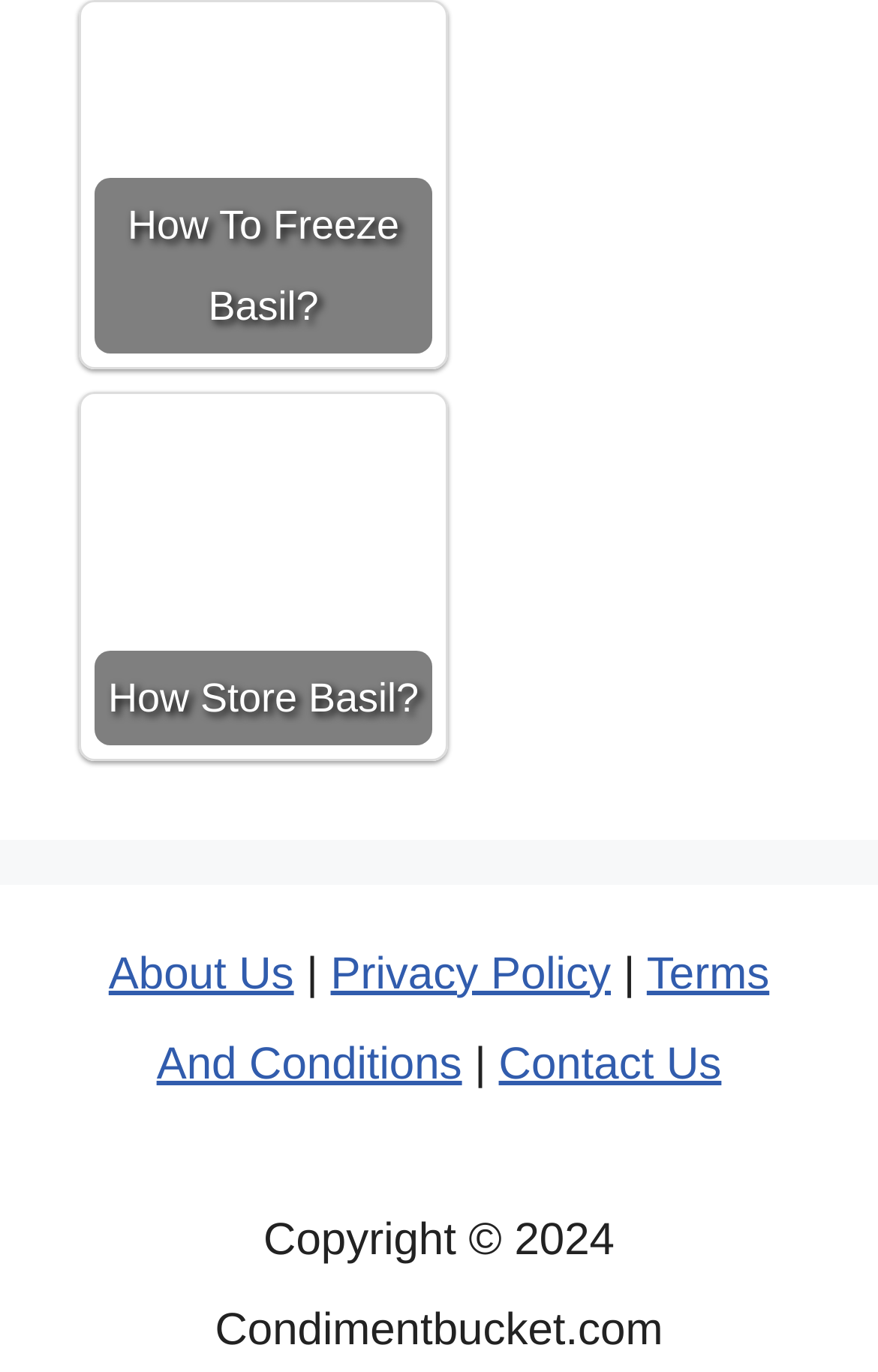What is the topic of the first link?
Please look at the screenshot and answer in one word or a short phrase.

Freezing Basil